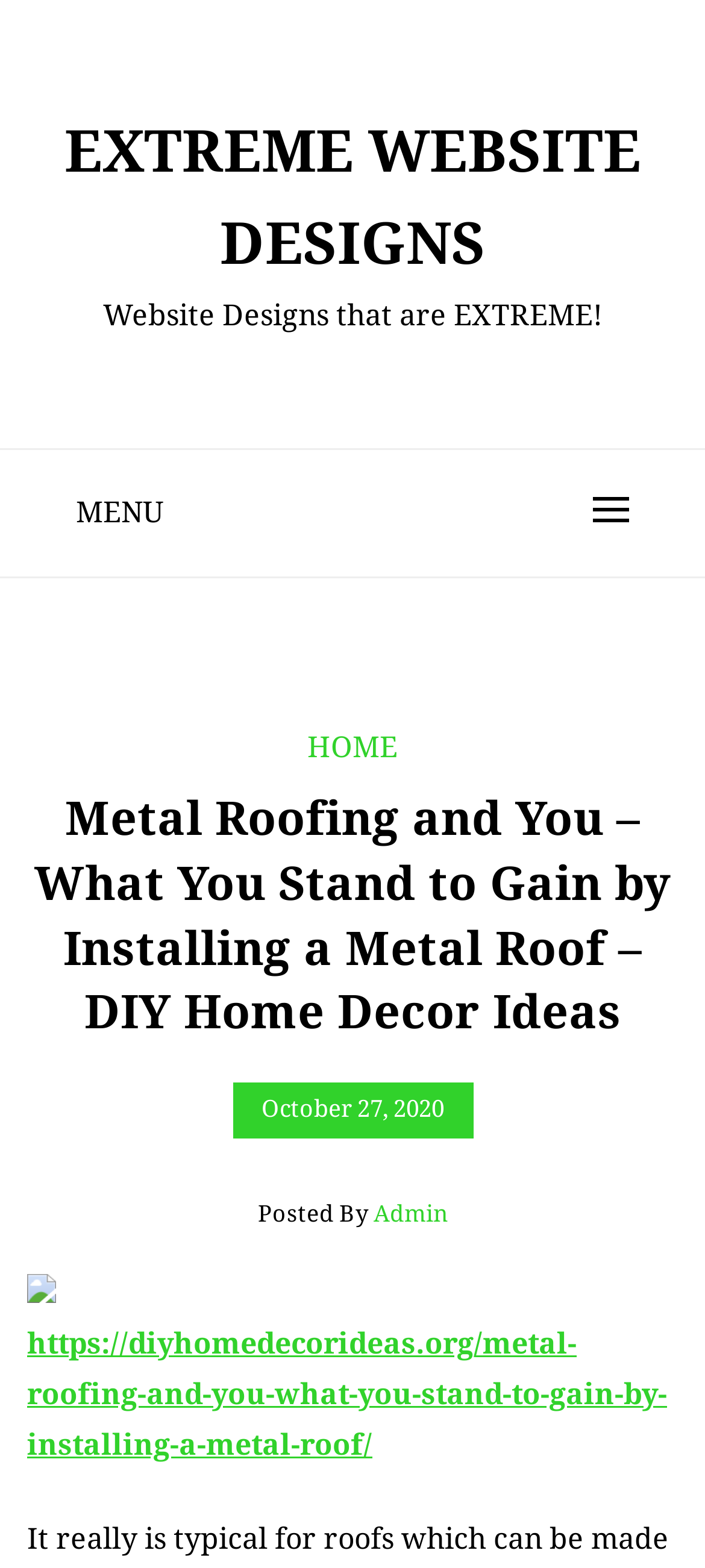What is the URL of the current webpage?
Relying on the image, give a concise answer in one word or a brief phrase.

https://diyhomedecorideas.org/metal-roofing-and-you-what-you-stand-to-gain-by-installing-a-metal-roof/